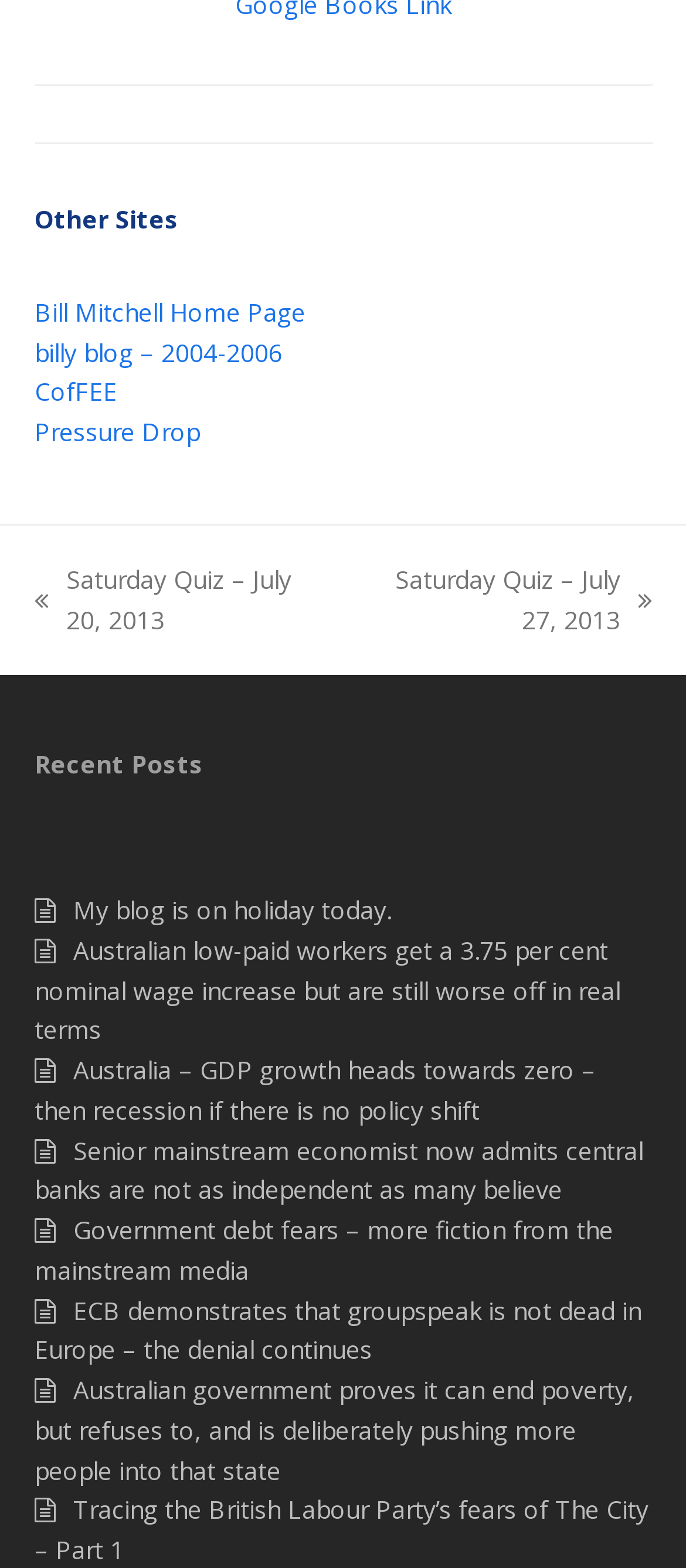Please answer the following question using a single word or phrase: 
What is the position of the 'next post' link?

right